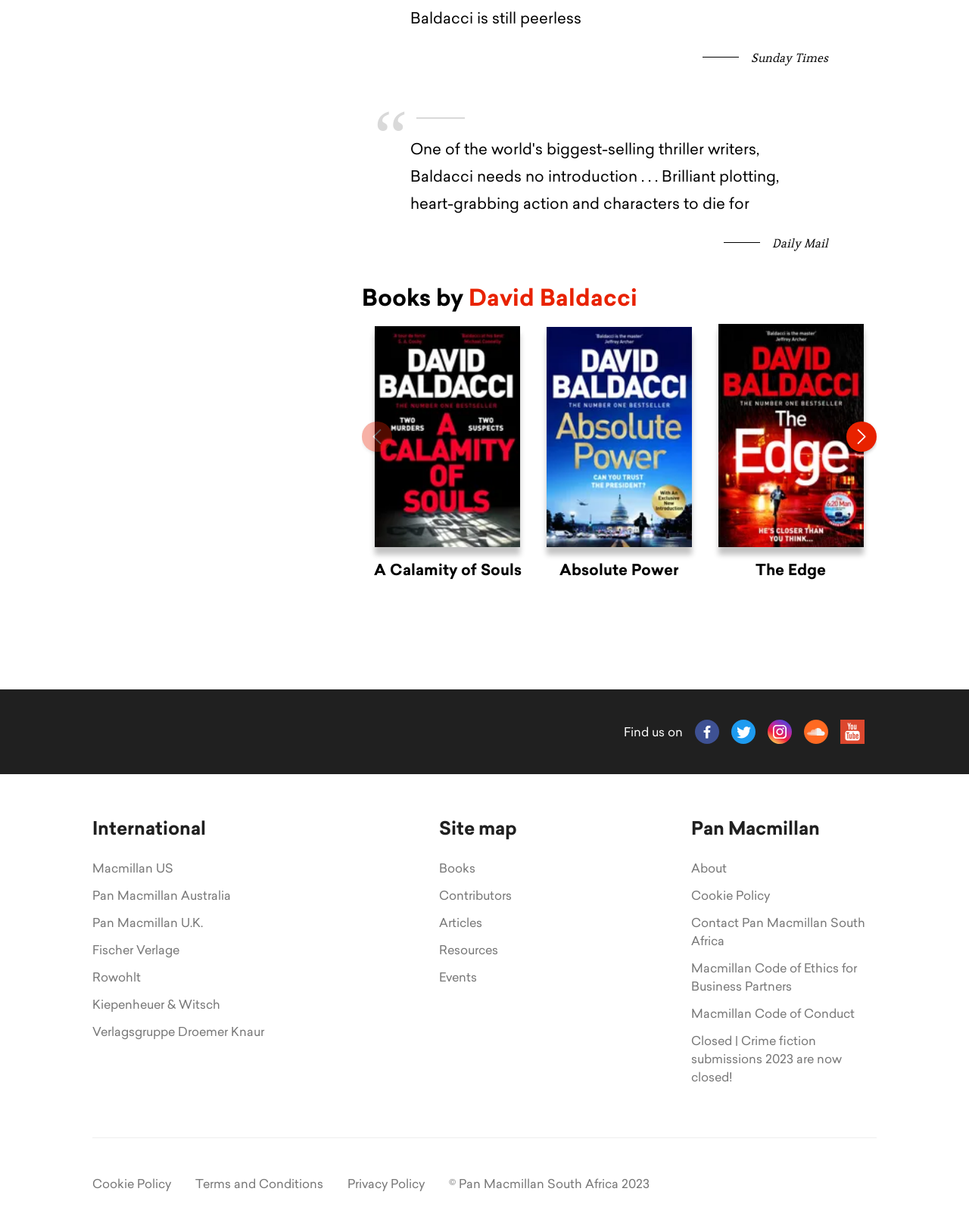Look at the image and give a detailed response to the following question: What is the name of the author?

I found the name of the author by looking at the heading 'Books by David Baldacci' and the link 'David Baldacci'.